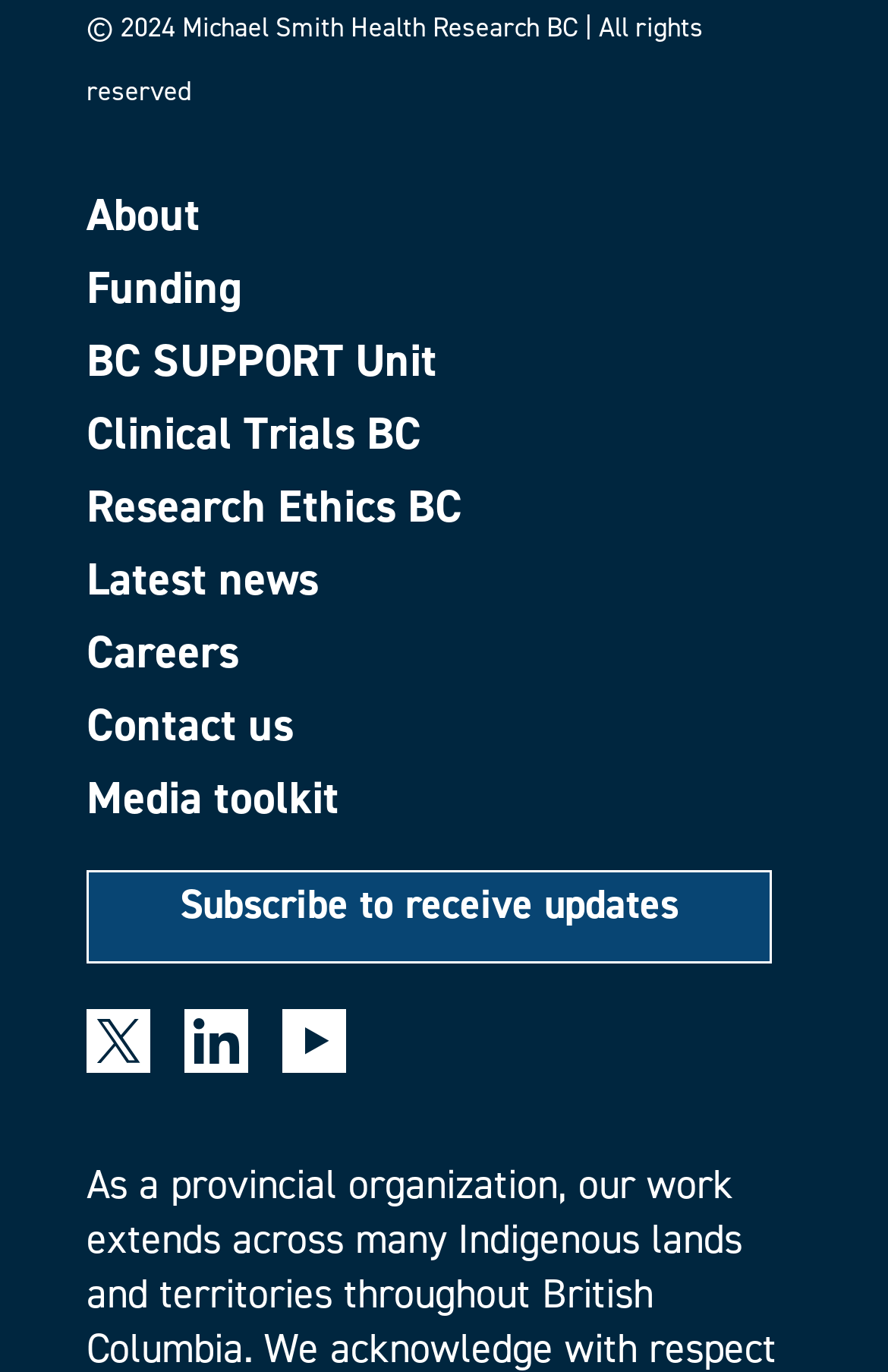Provide a single word or phrase answer to the question: 
How many links are in the top navigation menu?

9